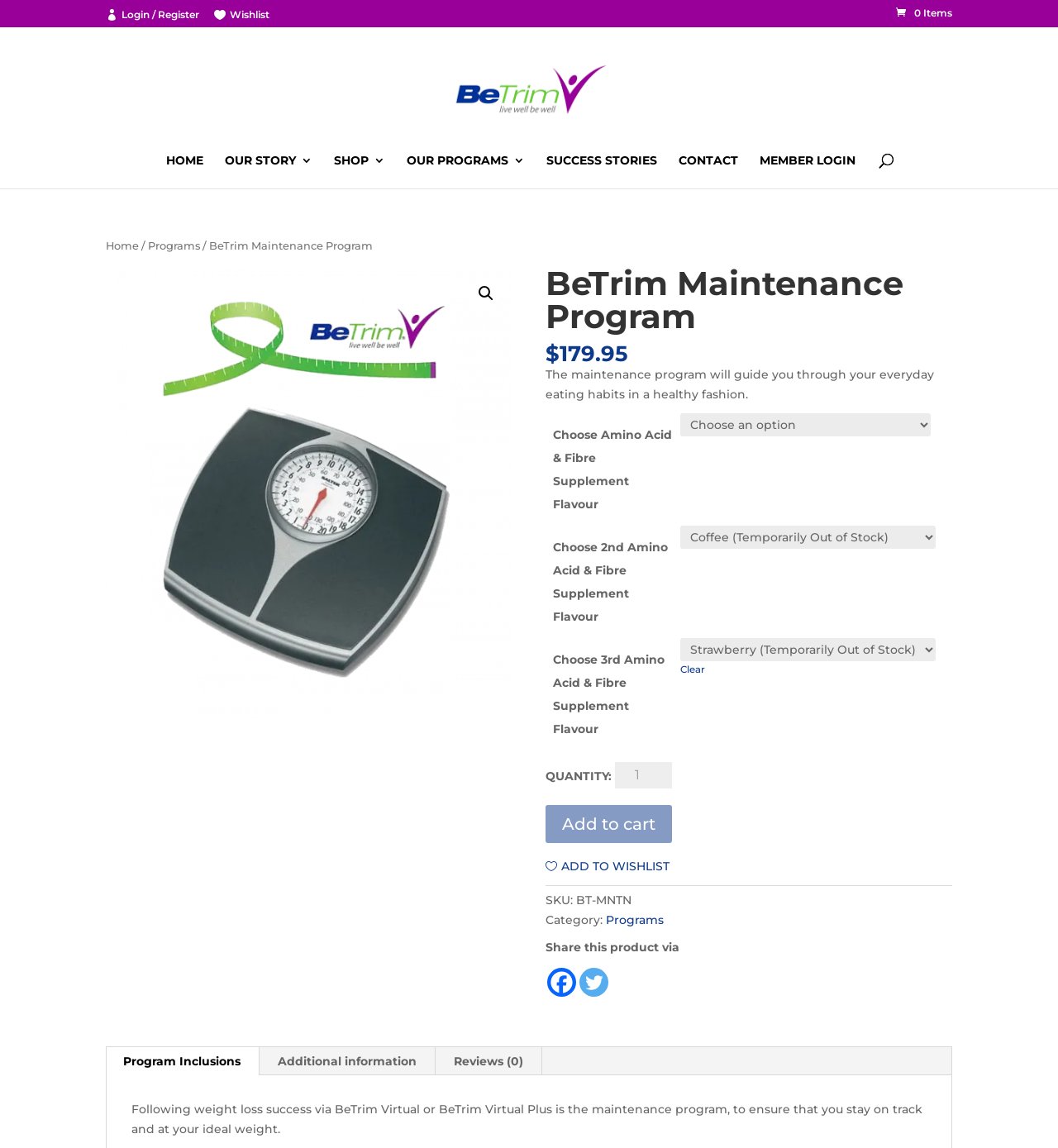Could you indicate the bounding box coordinates of the region to click in order to complete this instruction: "Choose a flavor for the amino acid and fibre supplement".

[0.643, 0.36, 0.88, 0.38]